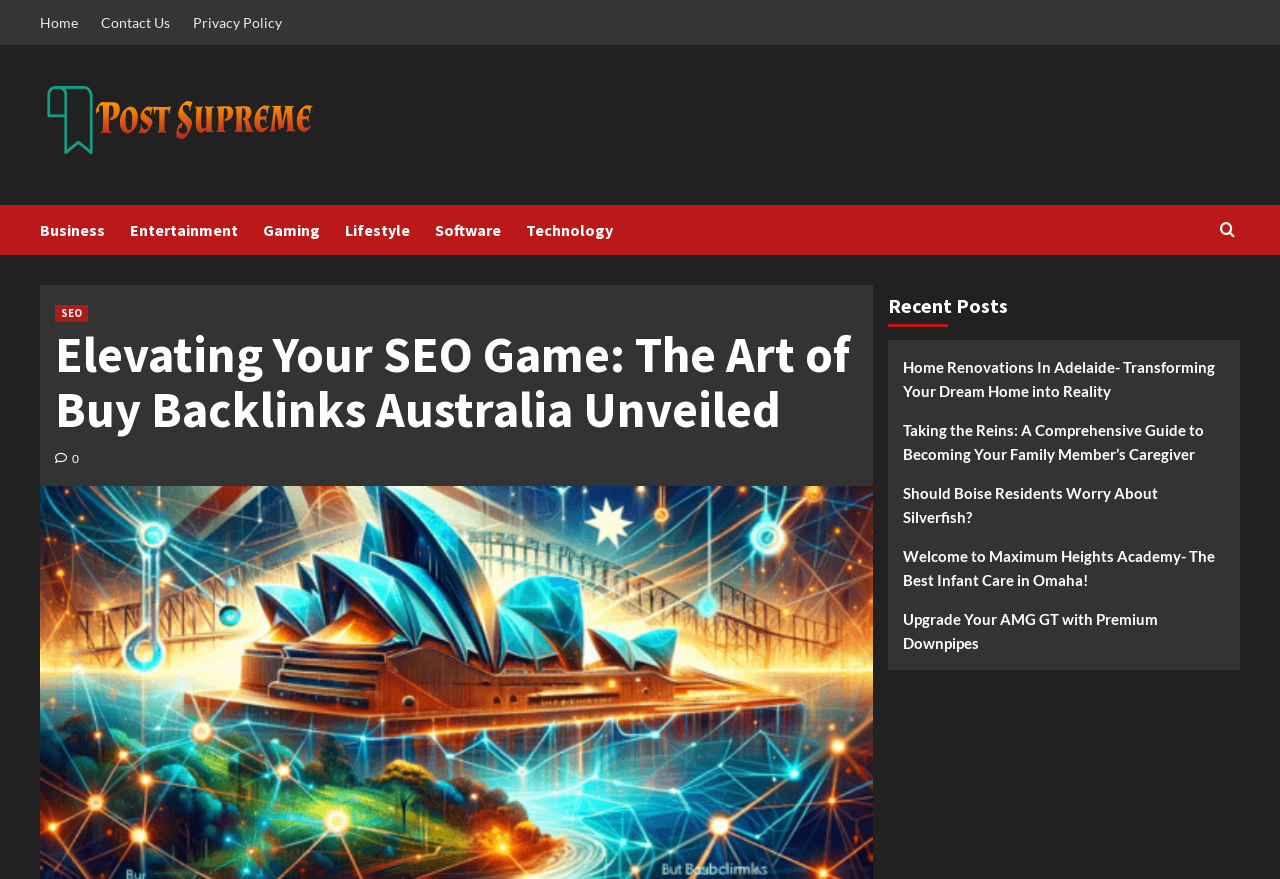Please identify the bounding box coordinates of the clickable area that will fulfill the following instruction: "read recent posts". The coordinates should be in the format of four float numbers between 0 and 1, i.e., [left, top, right, bottom].

[0.693, 0.33, 0.787, 0.372]